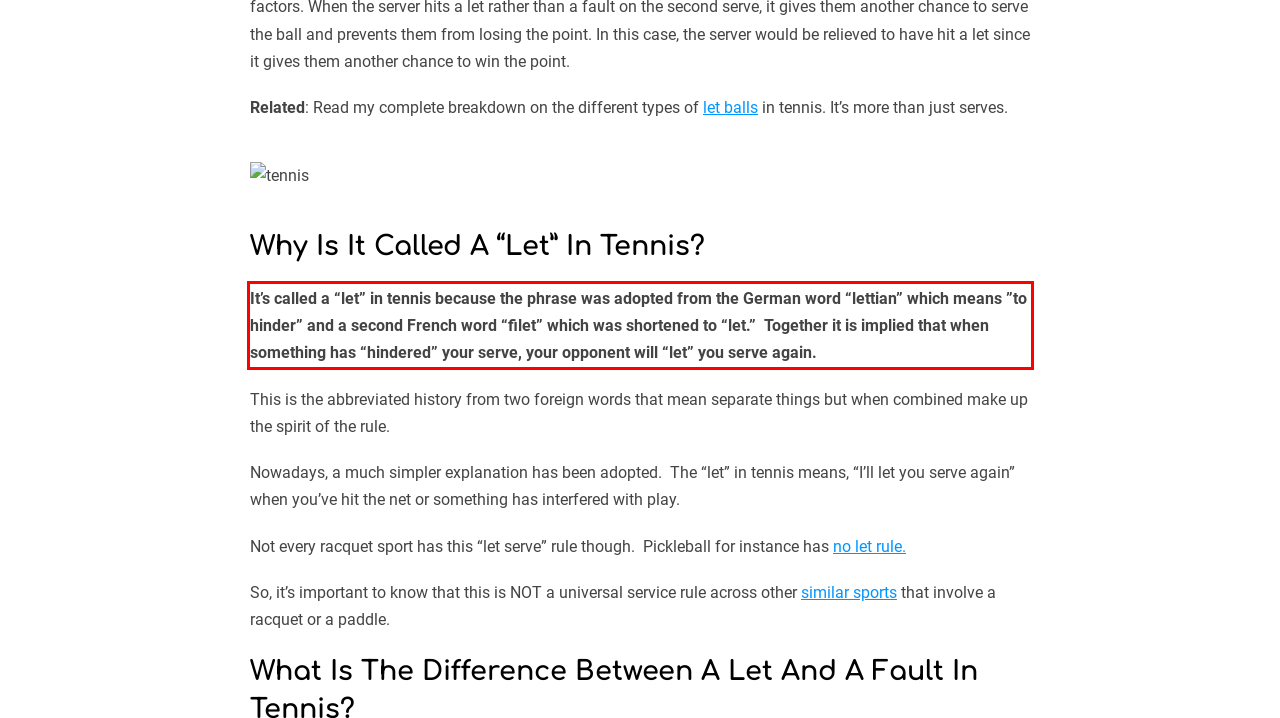Observe the screenshot of the webpage, locate the red bounding box, and extract the text content within it.

It’s called a “let” in tennis because the phrase was adopted from the German word “lettian” which means ”to hinder” and a second French word “filet” which was shortened to “let.” Together it is implied that when something has “hindered” your serve, your opponent will “let” you serve again.